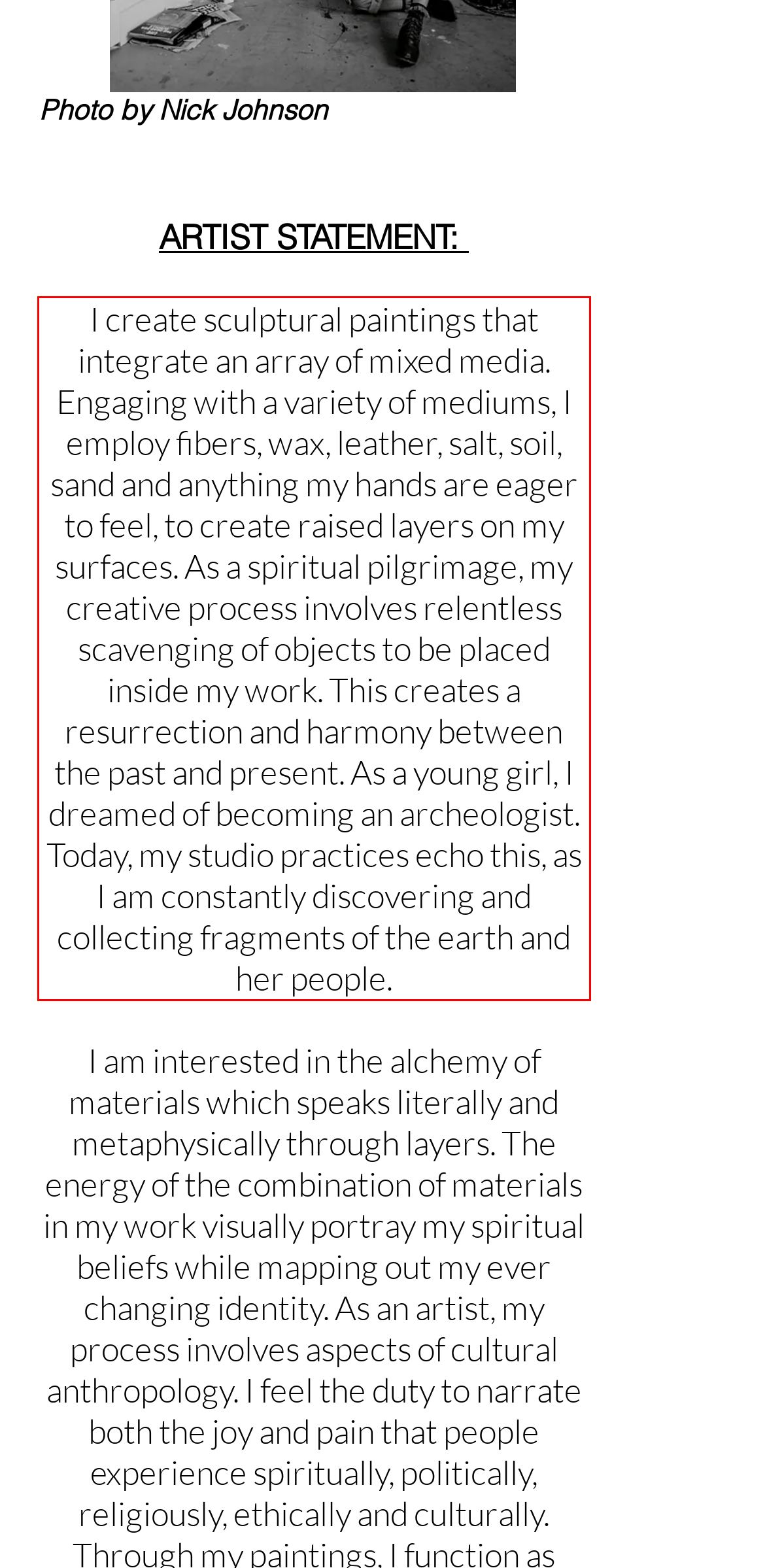Please extract the text content from the UI element enclosed by the red rectangle in the screenshot.

I create sculptural paintings that integrate an array of mixed media. Engaging with a variety of mediums, I employ fibers, wax, leather, salt, soil, sand and anything my hands are eager to feel, to create raised layers on my surfaces. As a spiritual pilgrimage, my creative process involves relentless scavenging of objects to be placed inside my work. This creates a resurrection and harmony between the past and present. As a young girl, I dreamed of becoming an archeologist. Today, my studio practices echo this, as I am constantly discovering and collecting fragments of the earth and her people.